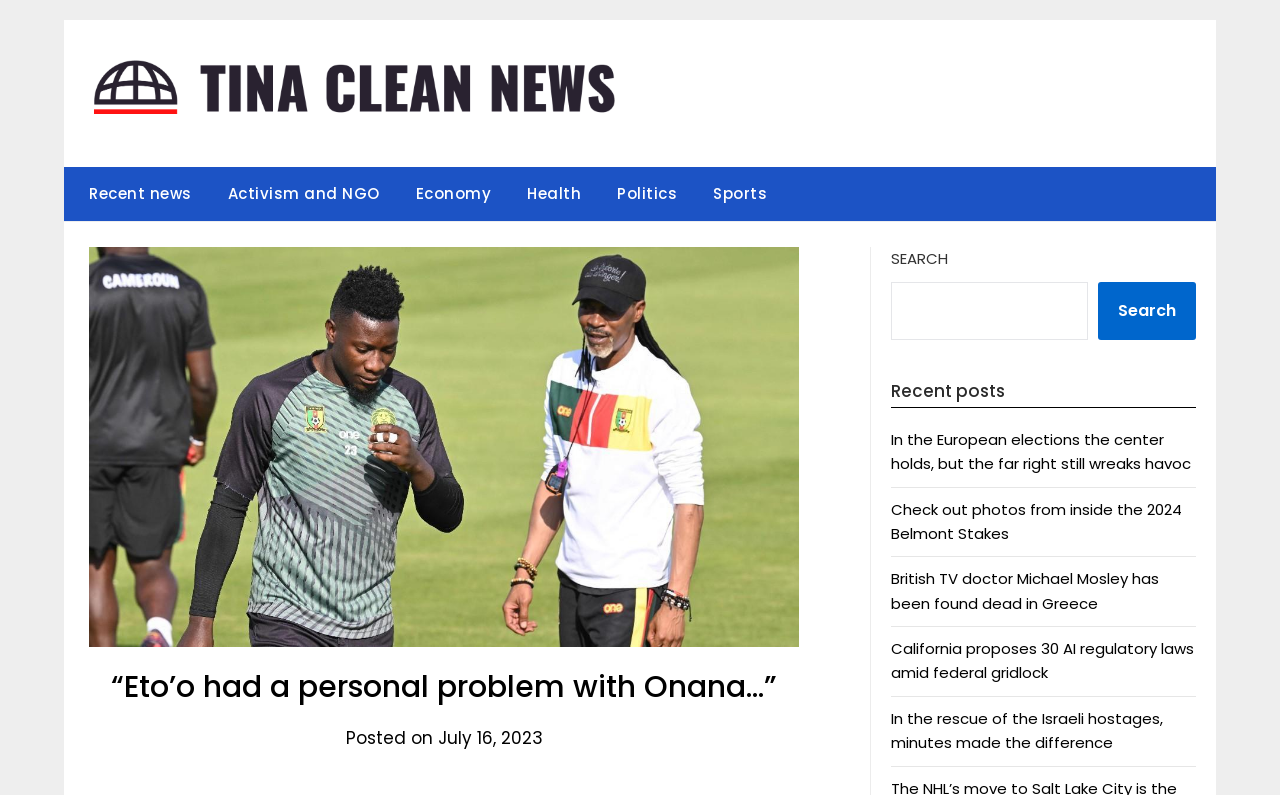Locate the bounding box coordinates of the clickable element to fulfill the following instruction: "Search for something". Provide the coordinates as four float numbers between 0 and 1 in the format [left, top, right, bottom].

[0.696, 0.354, 0.85, 0.427]